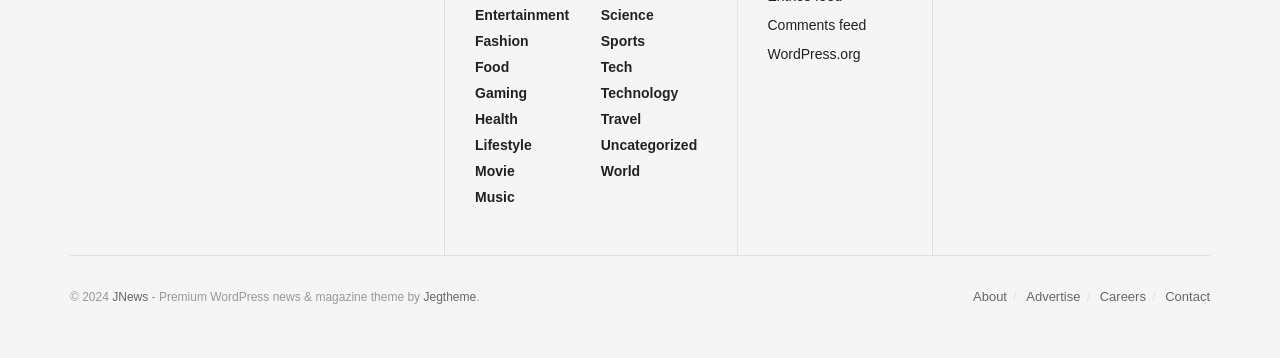Determine the bounding box coordinates for the area that should be clicked to carry out the following instruction: "Go to the Fashion section".

[0.371, 0.093, 0.413, 0.138]